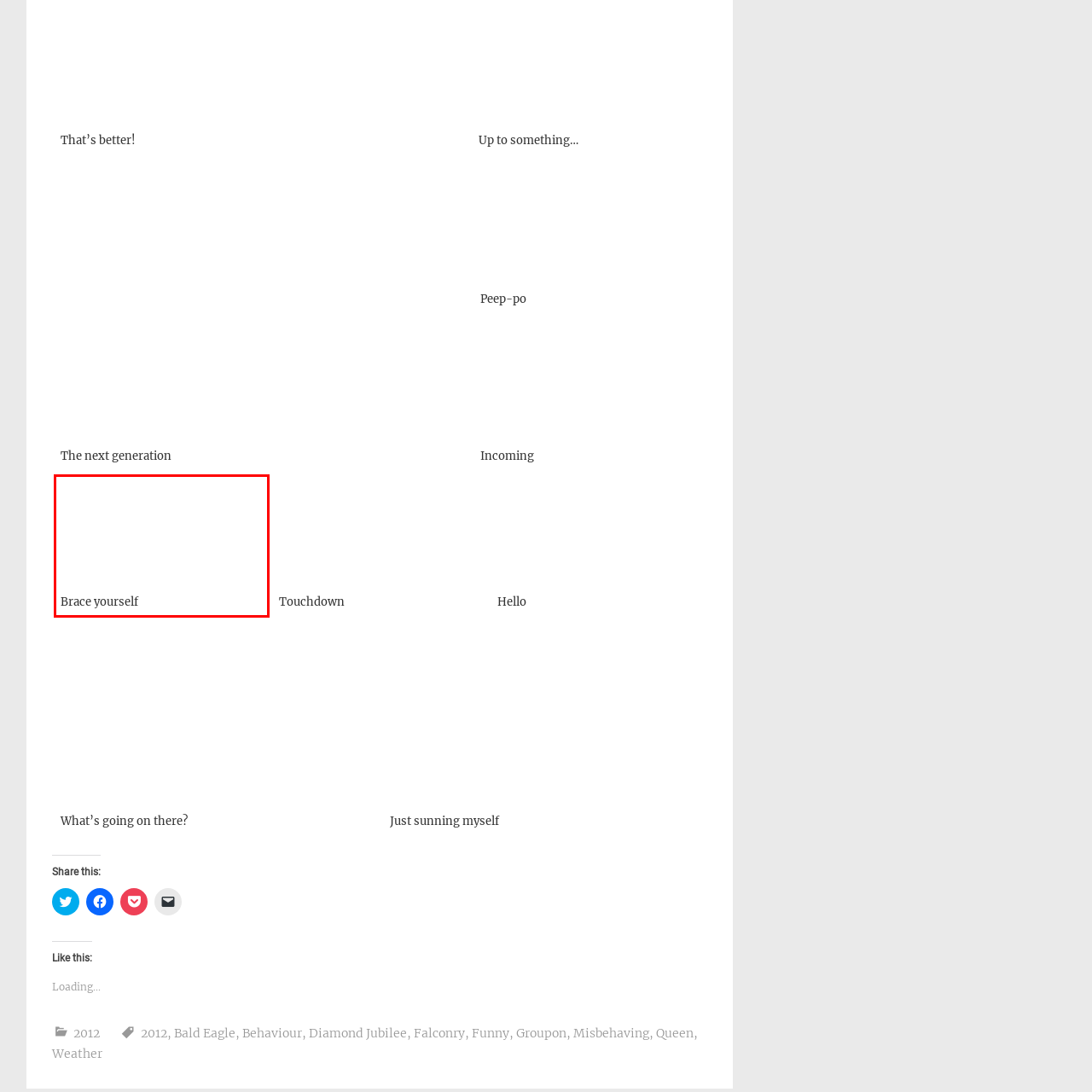What tone does the phrase 'Brace yourself' set?
Inspect the image enclosed by the red bounding box and respond with as much detail as possible.

The phrase 'Brace yourself' sets a tone that engages the audience's curiosity, making them wonder what is about to happen. It creates a sense of anticipation, encouraging the audience to stay tuned and be ready for the upcoming event.